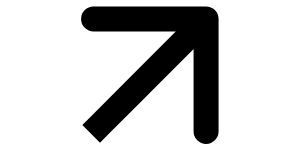Please provide a one-word or short phrase answer to the question:
What is the design of the arrow?

Sleek and modern